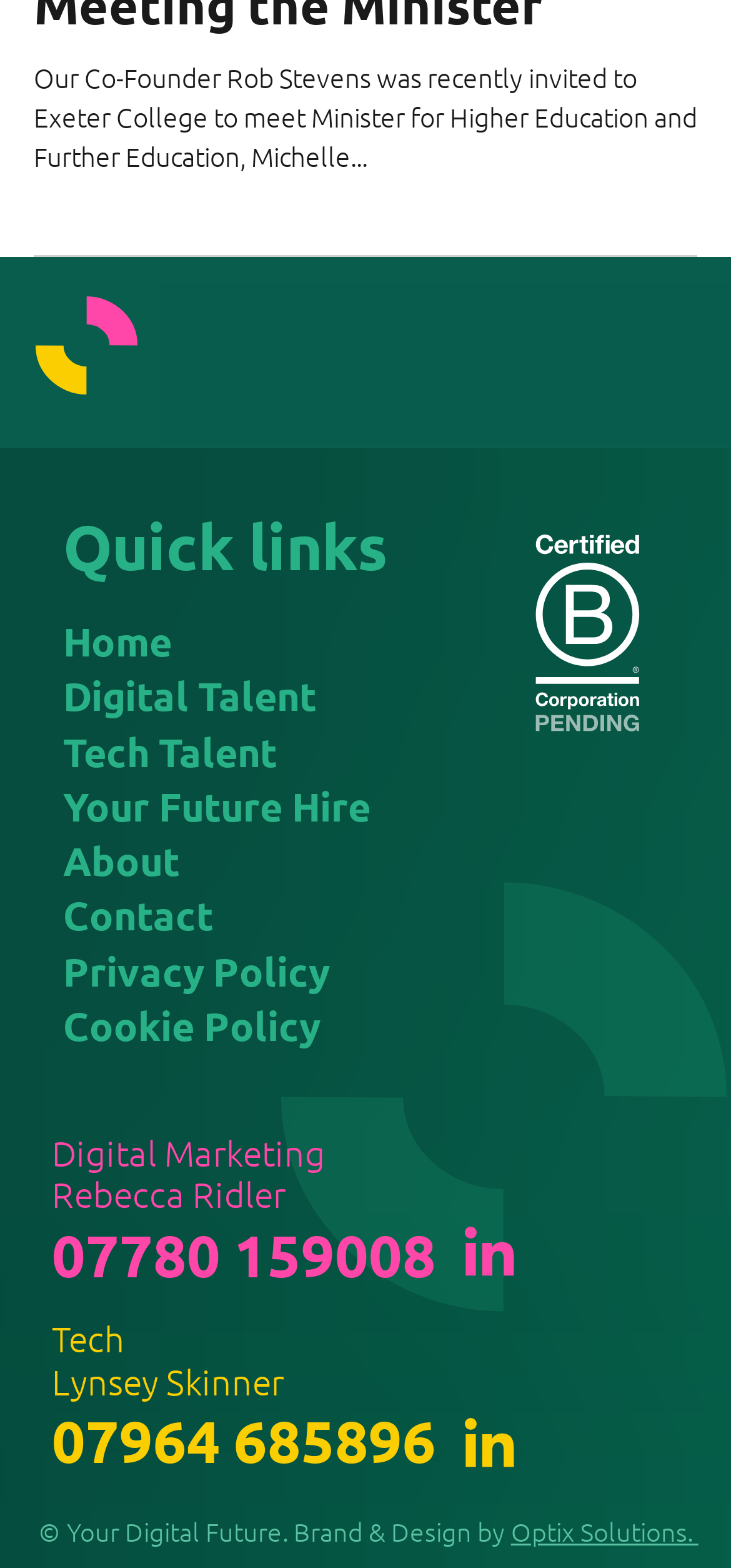Please identify the bounding box coordinates of where to click in order to follow the instruction: "Click on 'Tech Talent'".

[0.086, 0.462, 0.378, 0.495]